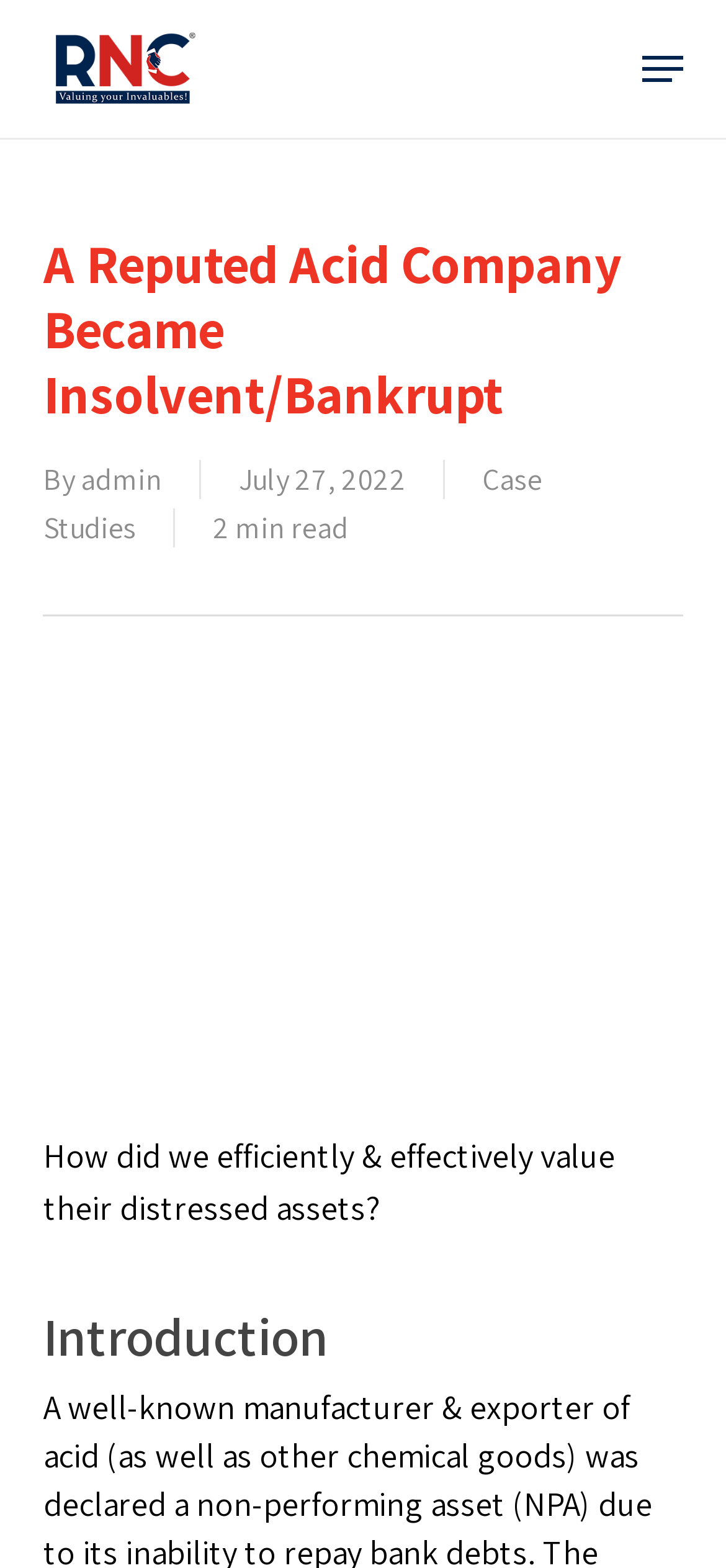Provide the bounding box for the UI element matching this description: "Case Studies".

[0.06, 0.294, 0.747, 0.35]